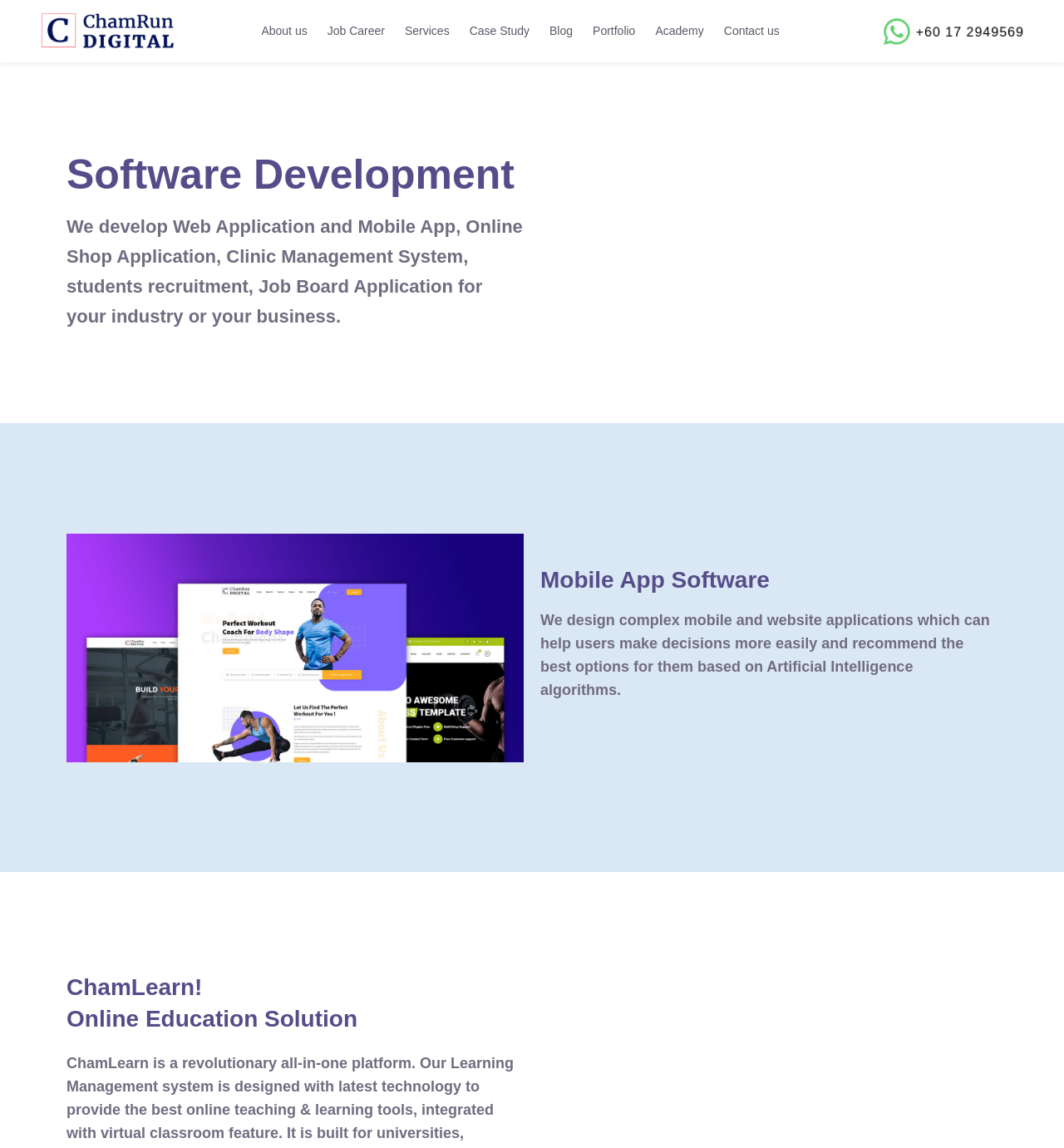Kindly determine the bounding box coordinates for the clickable area to achieve the given instruction: "Click the ChamRun Digital Marketing Logo".

[0.031, 0.011, 0.172, 0.043]